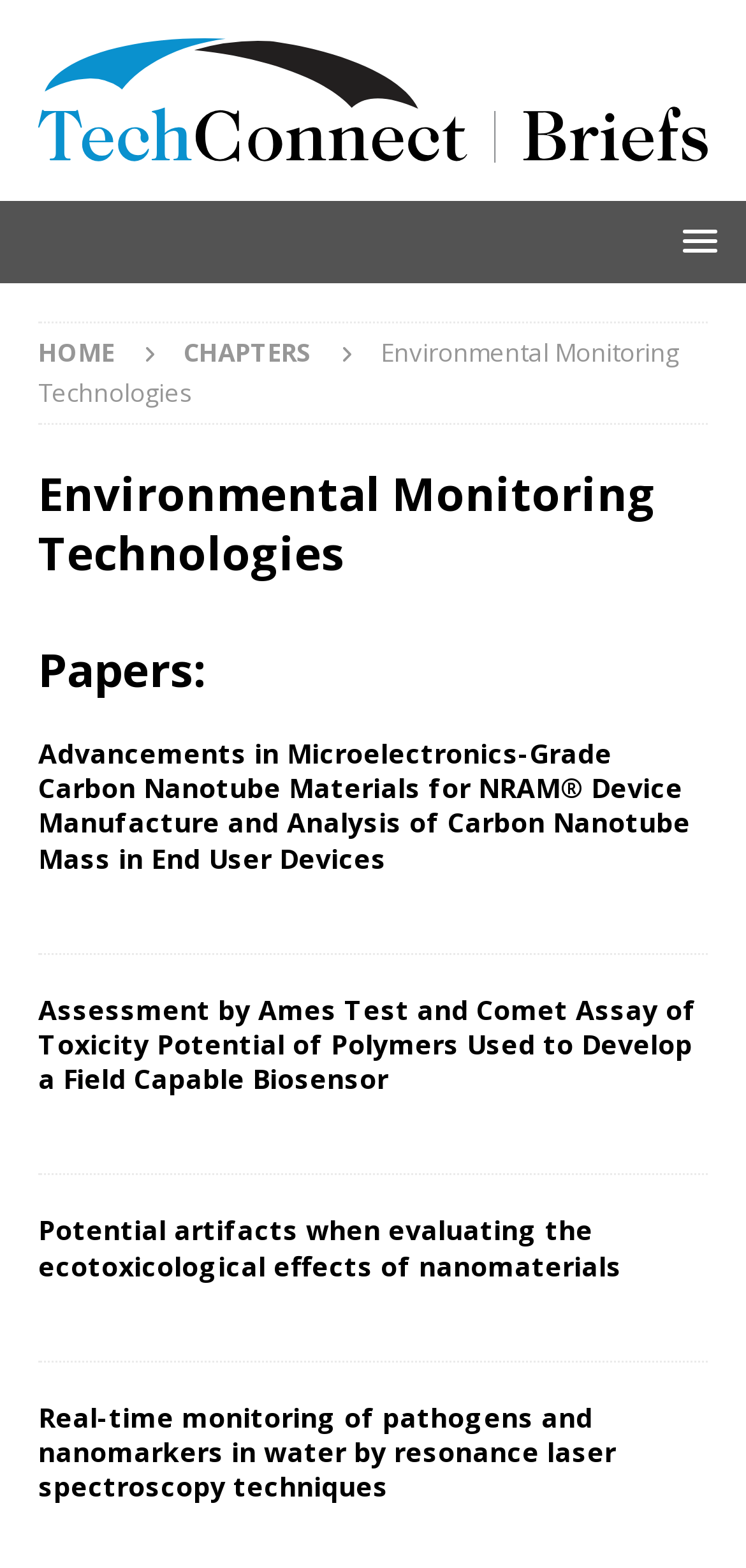Please determine the bounding box coordinates for the element that should be clicked to follow these instructions: "Check Your Privacy Choices".

None